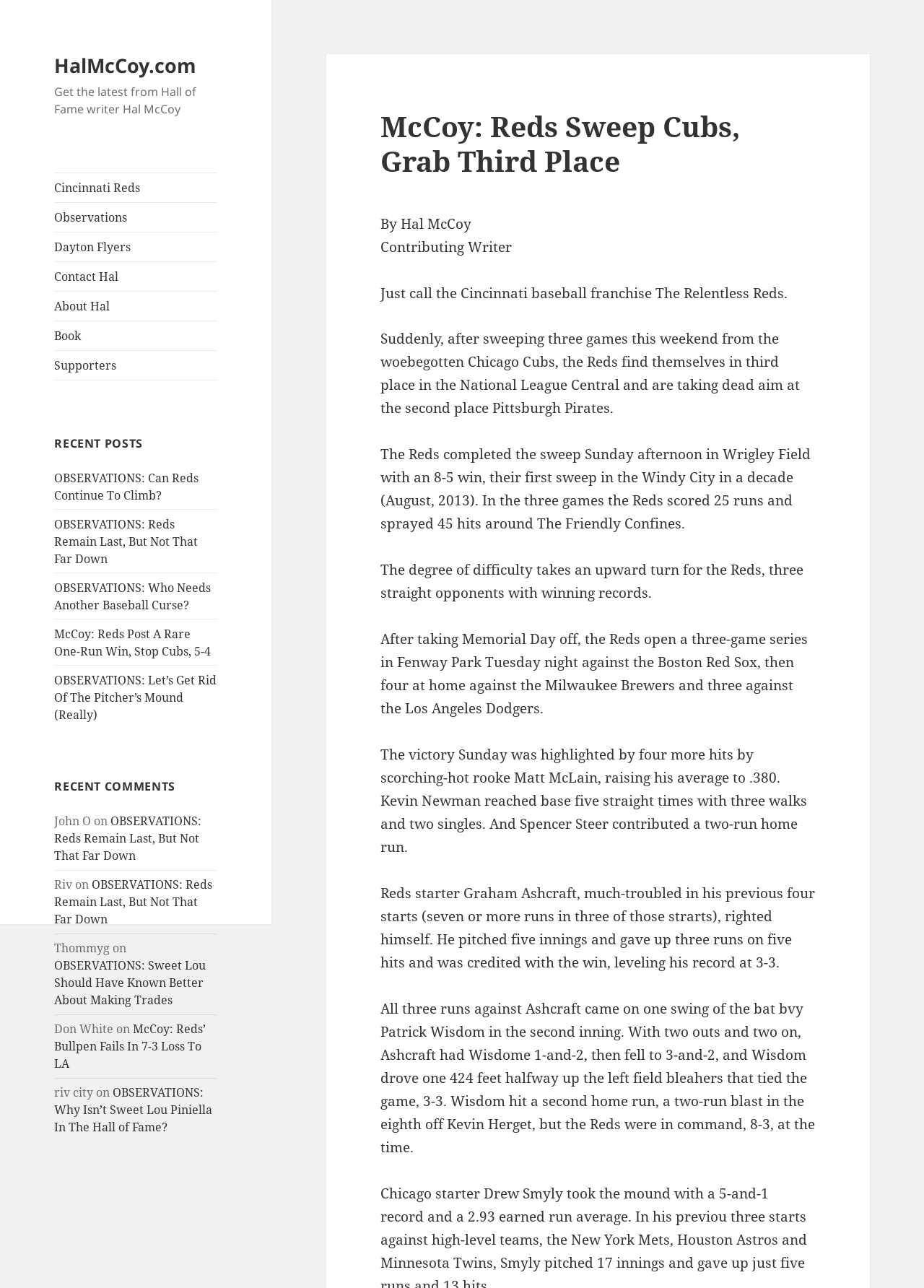Please determine the bounding box coordinates of the section I need to click to accomplish this instruction: "View recent posts".

[0.059, 0.364, 0.235, 0.562]